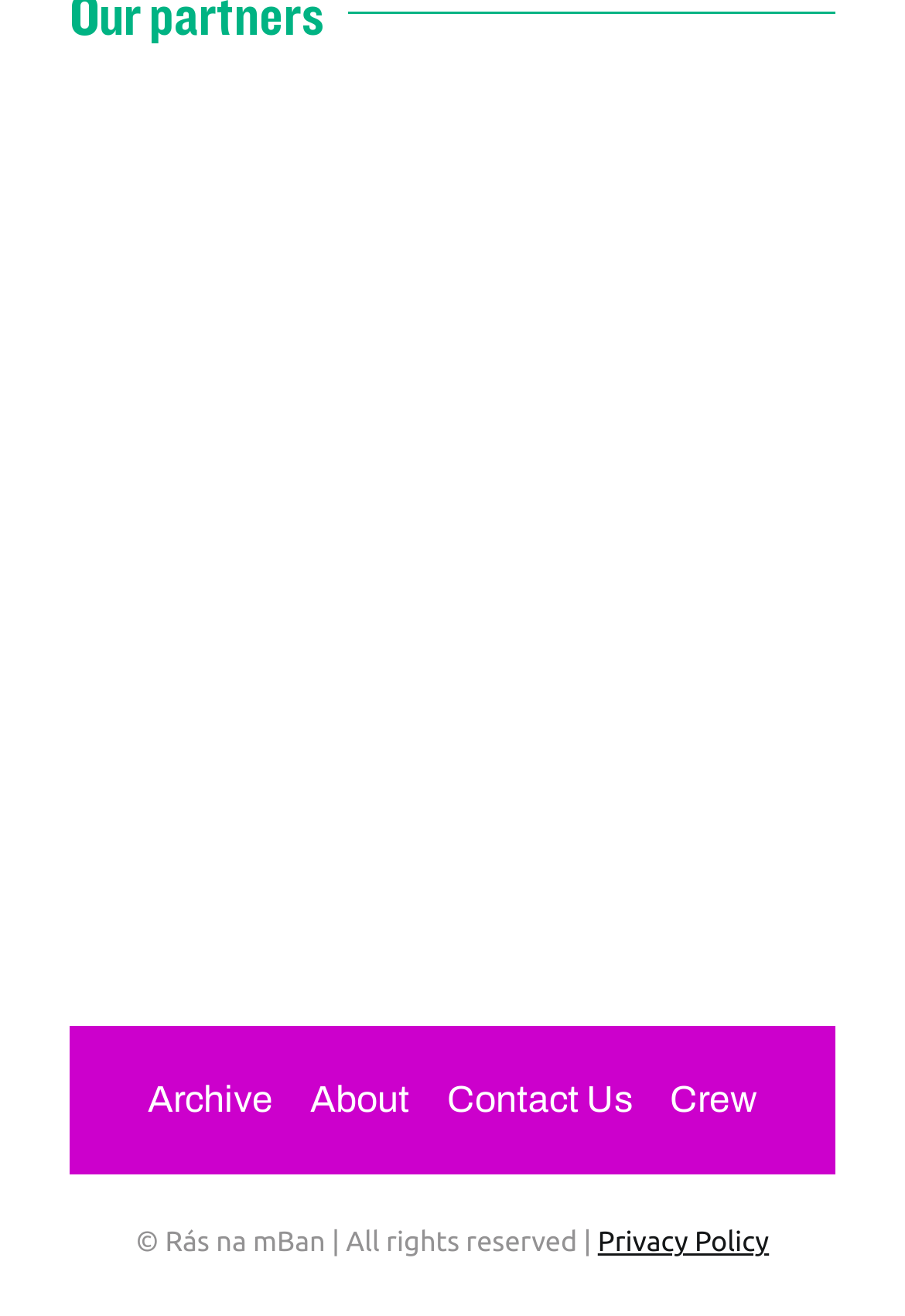Provide the bounding box coordinates for the UI element that is described as: "aria-label="Kilkenny County Council logo"".

[0.111, 0.643, 0.483, 0.673]